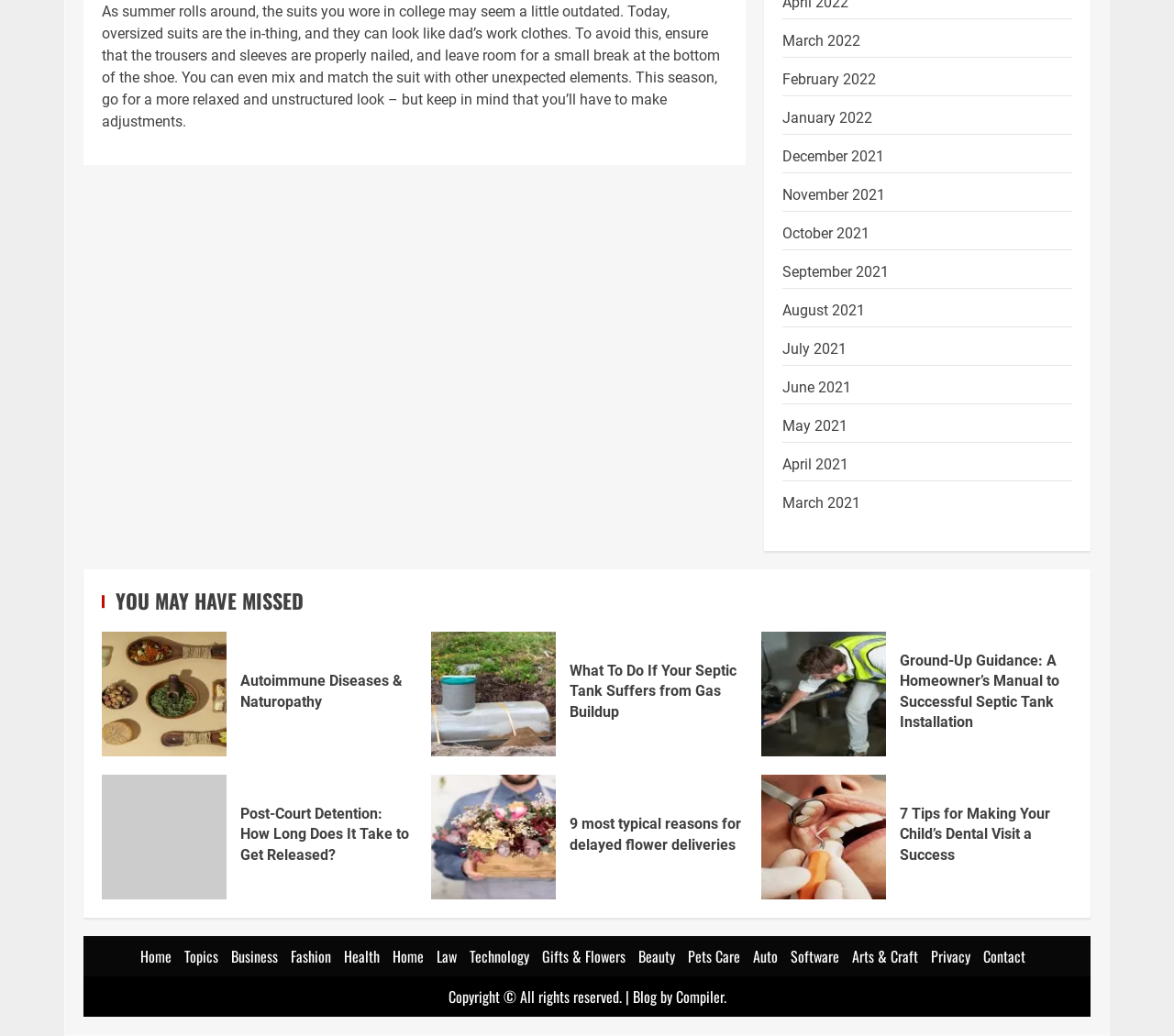Provide a one-word or short-phrase answer to the question:
What is the purpose of the links at the bottom of the page?

Navigation